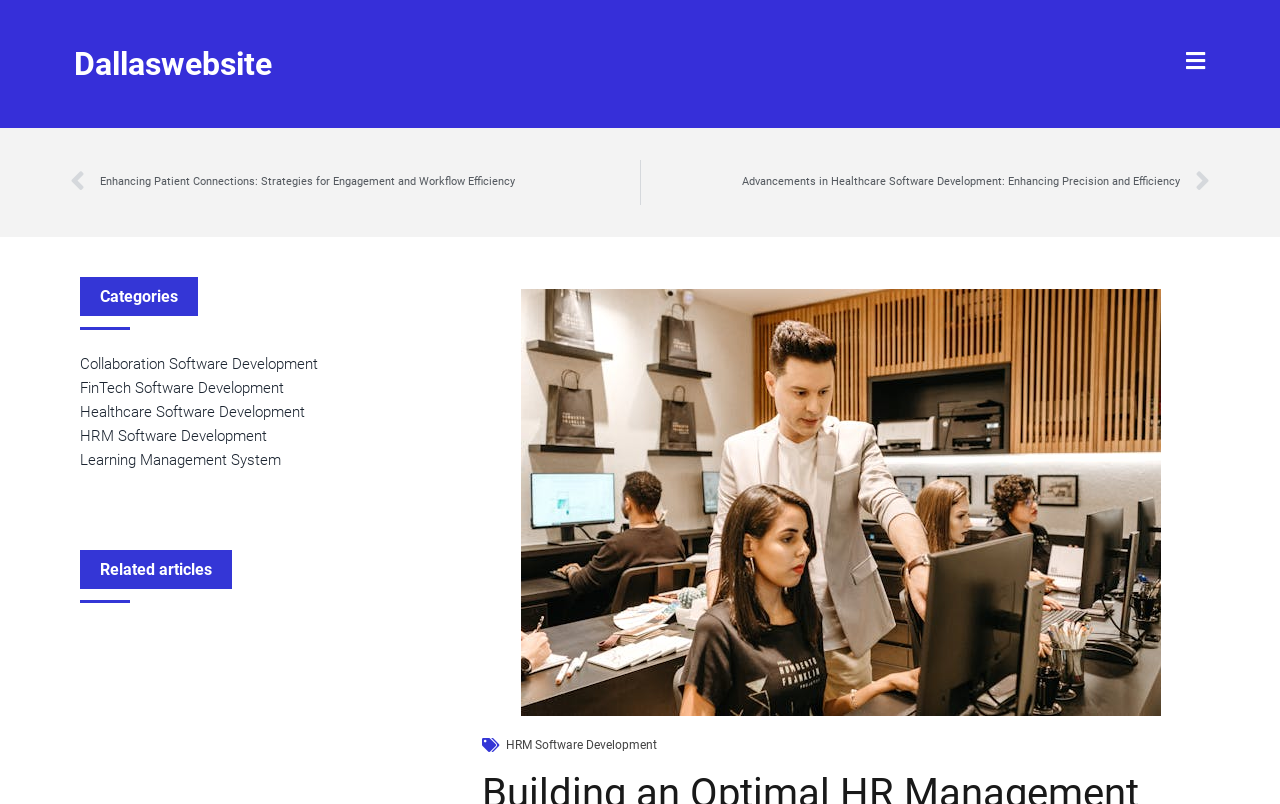Locate the primary heading on the webpage and return its text.

Building an Optimal HR Management System: A Framework for Enhanced Productivity